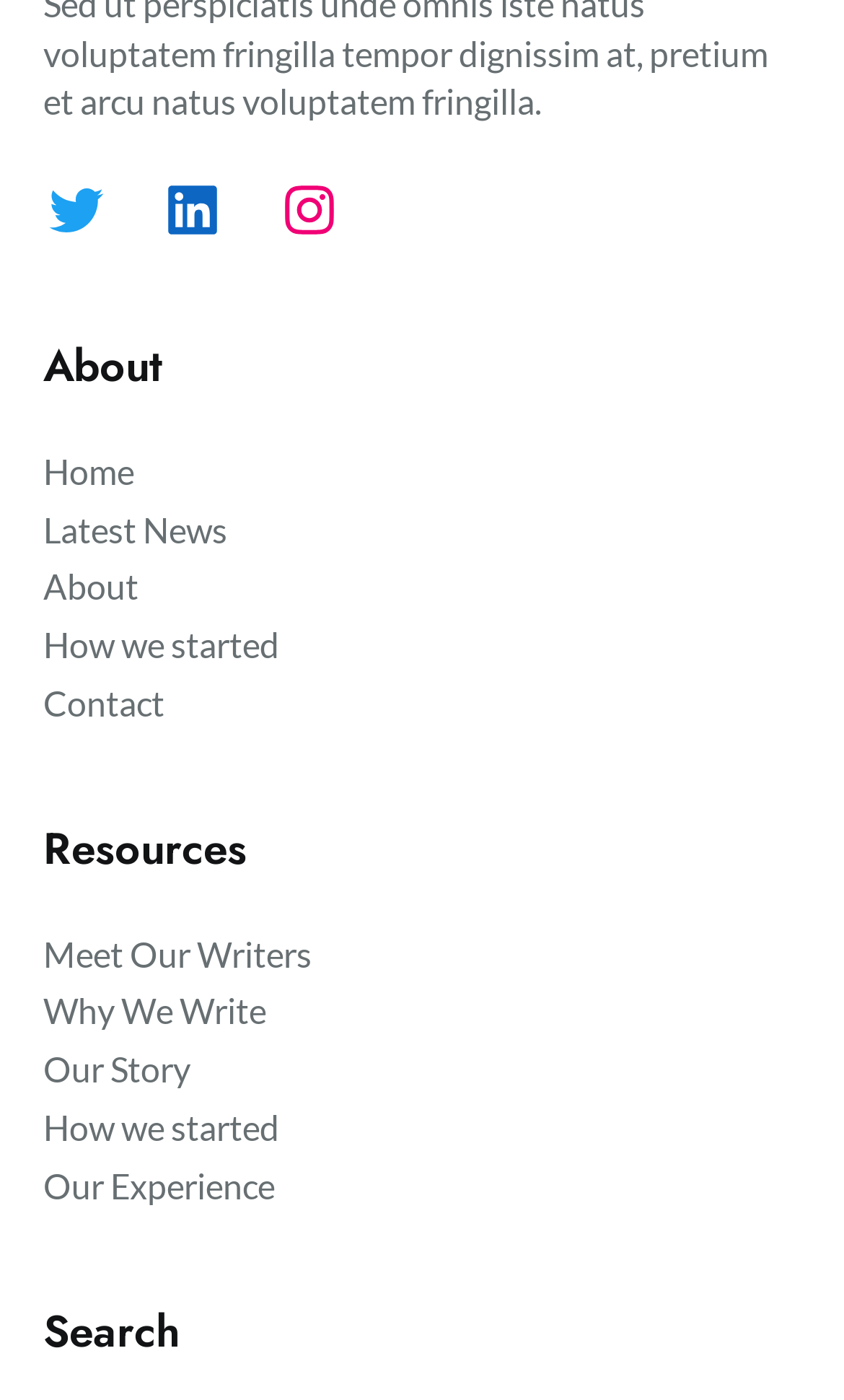Respond with a single word or phrase to the following question:
How many headings are on the webpage?

3